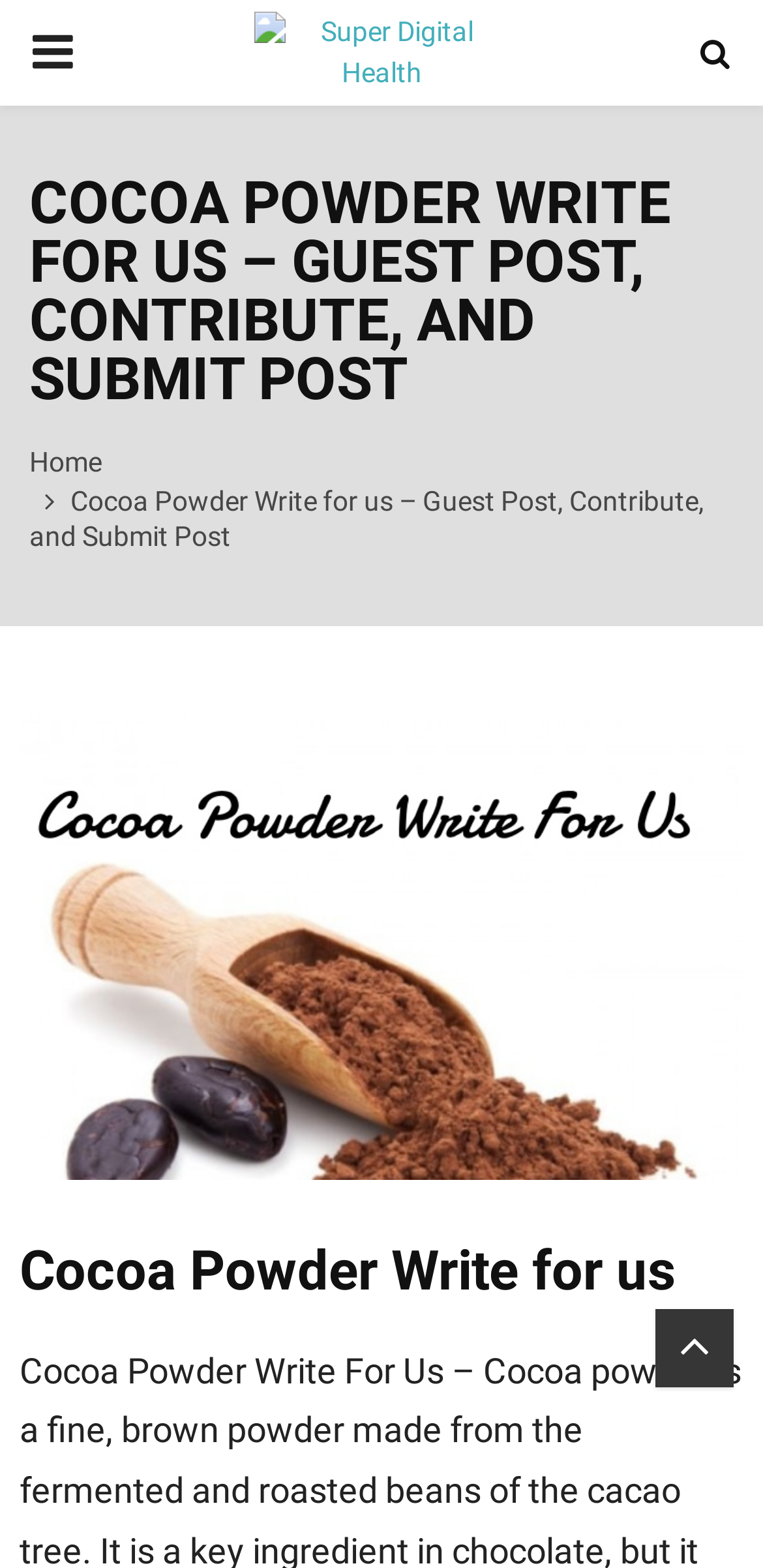Is the primary menu expanded?
Carefully analyze the image and provide a detailed answer to the question.

I checked the 'expanded' property of the button element with the text 'PRIMARY MENU' and found that it is set to 'False', which indicates that the primary menu is not expanded.